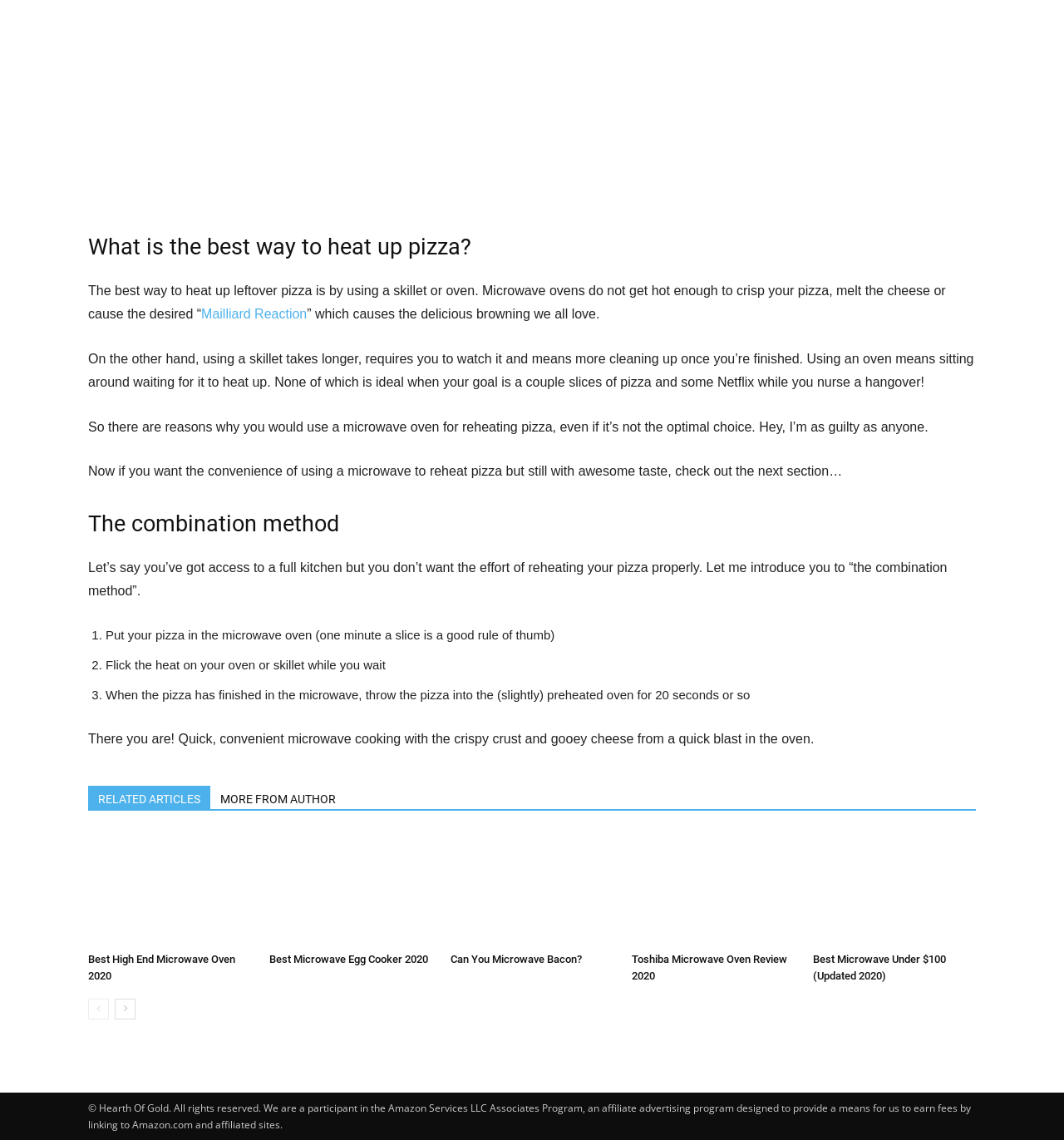What is the purpose of the combination method?
Using the details shown in the screenshot, provide a comprehensive answer to the question.

The webpage explains that the combination method allows for quick and convenient microwave cooking while still achieving a crispy crust and gooey cheese, which is not possible with microwave ovens alone.